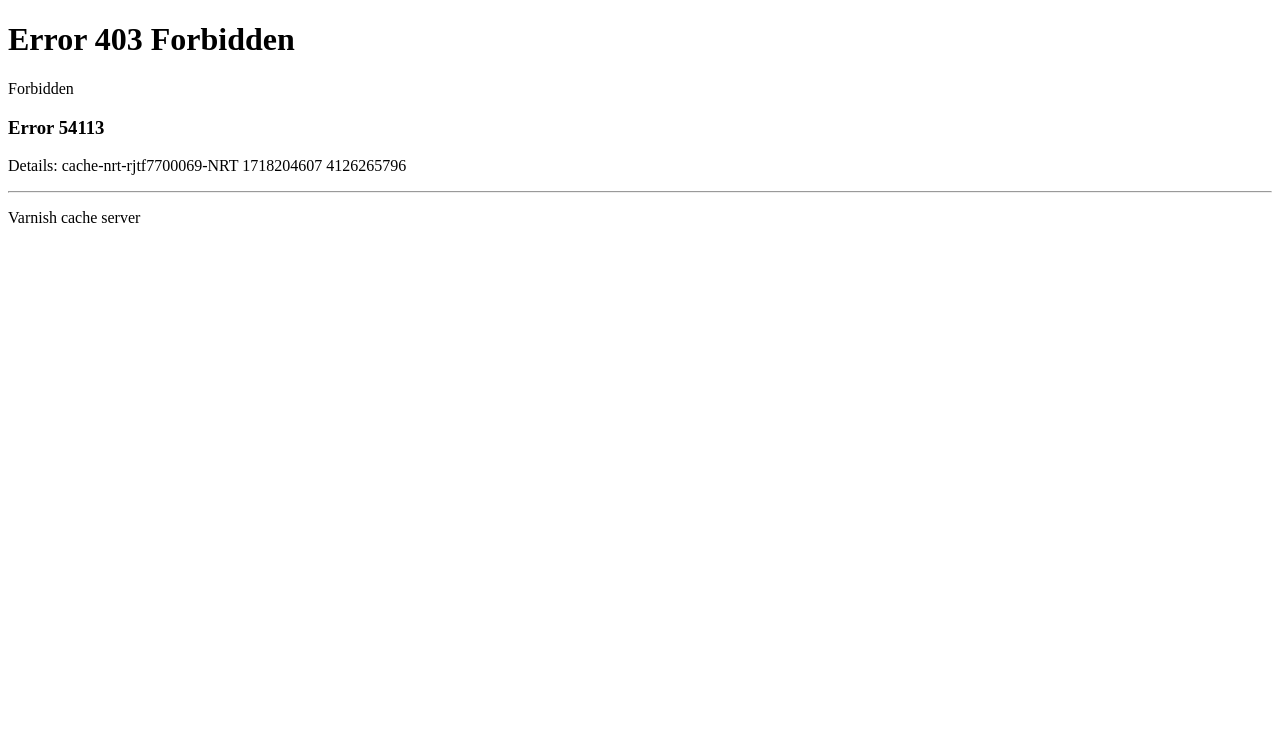Please find and generate the text of the main header of the webpage.

Error 403 Forbidden